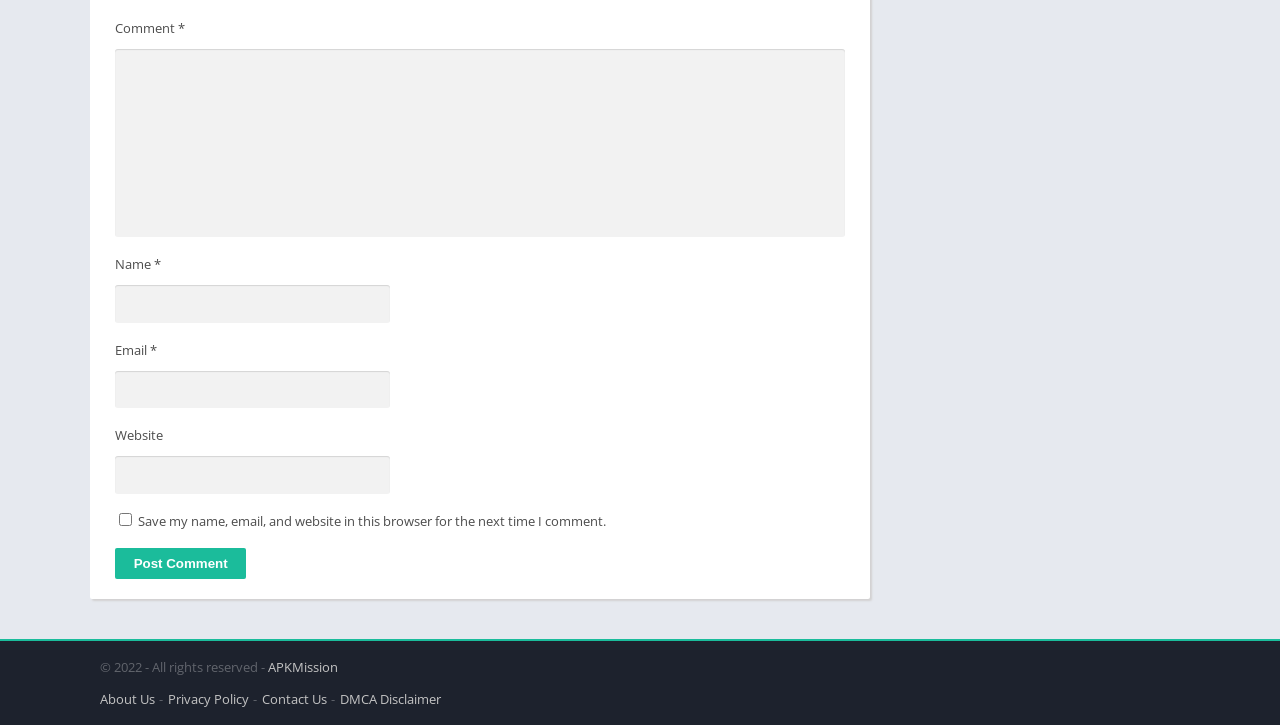Reply to the question with a brief word or phrase: How many links are in the footer?

5